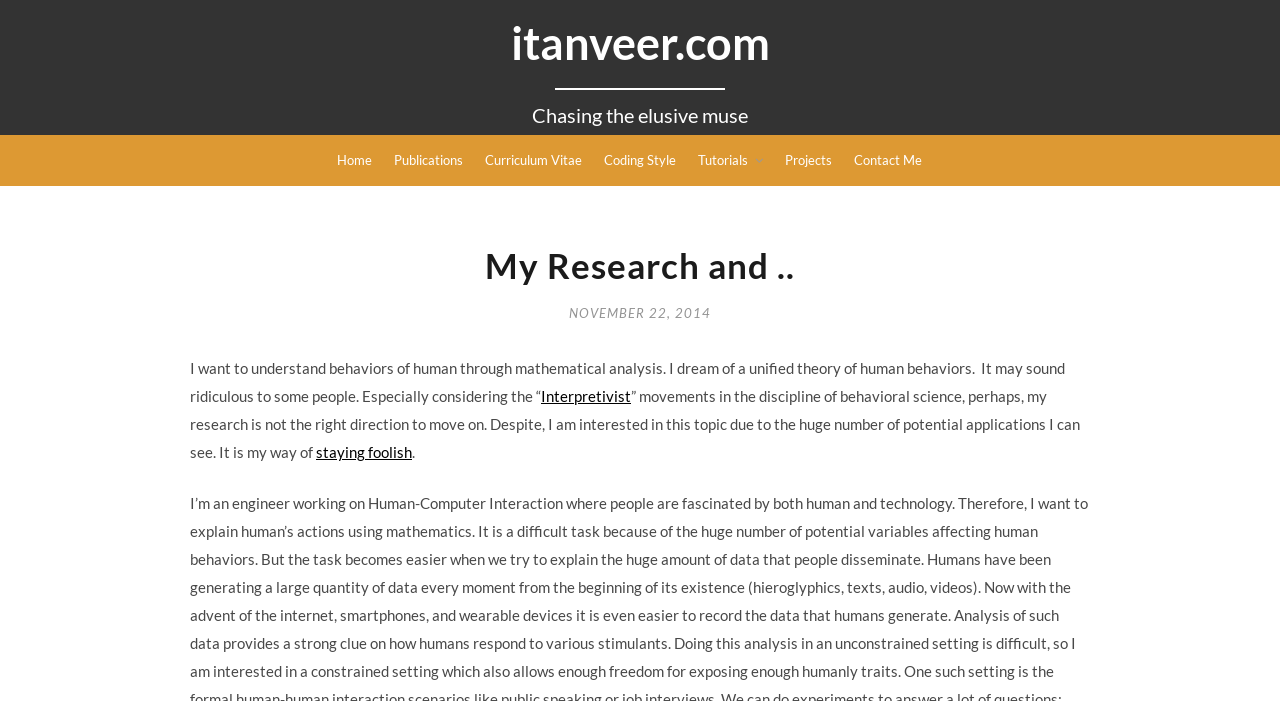Please provide a short answer using a single word or phrase for the question:
What is the author's approach to behavioral science?

mathematical analysis